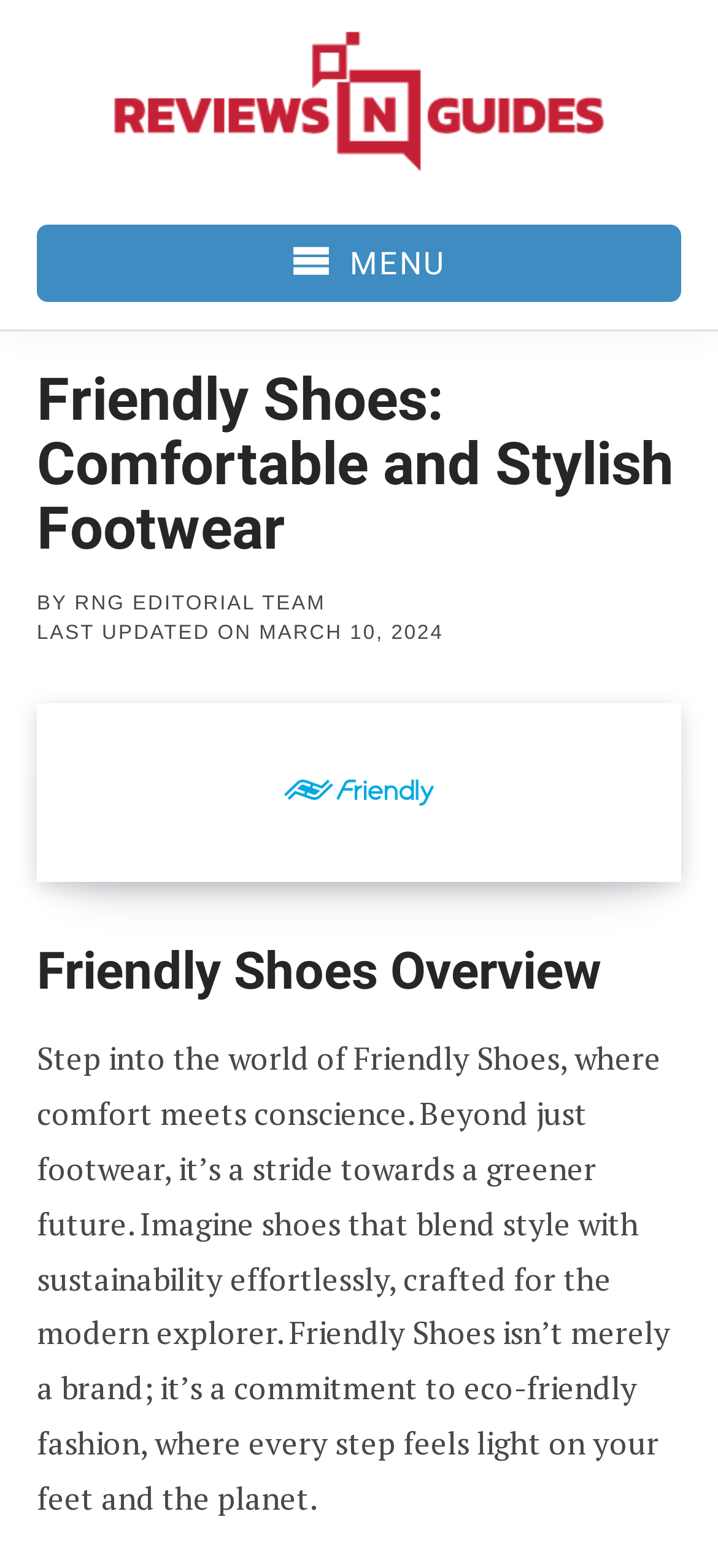Given the webpage screenshot, identify the bounding box of the UI element that matches this description: "Whois".

None